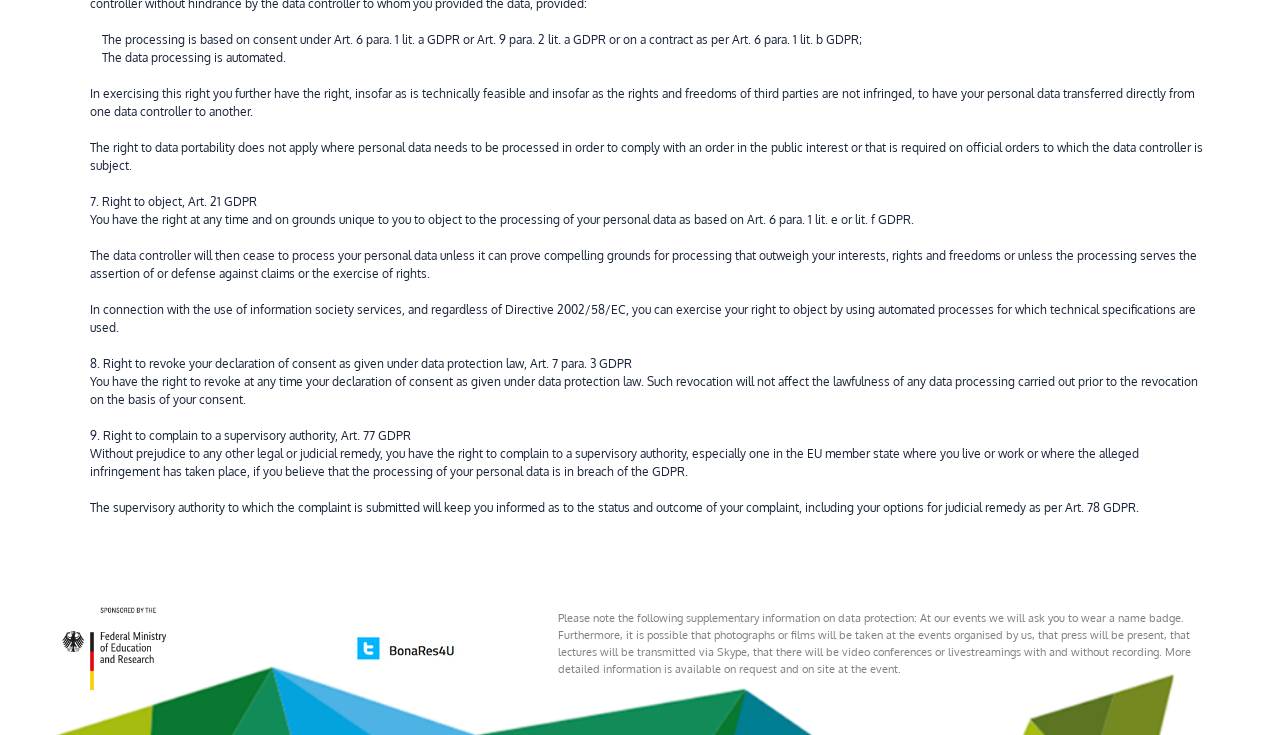What is the basis of data processing under GDPR?
Please provide a comprehensive answer based on the visual information in the image.

According to the webpage, the basis of data processing under GDPR is consent under Art. 6 para. 1 lit. a GDPR or Art. 9 para. 2 lit. a GDPR, or a contract as per Art. 6 para. 1 lit. b GDPR.